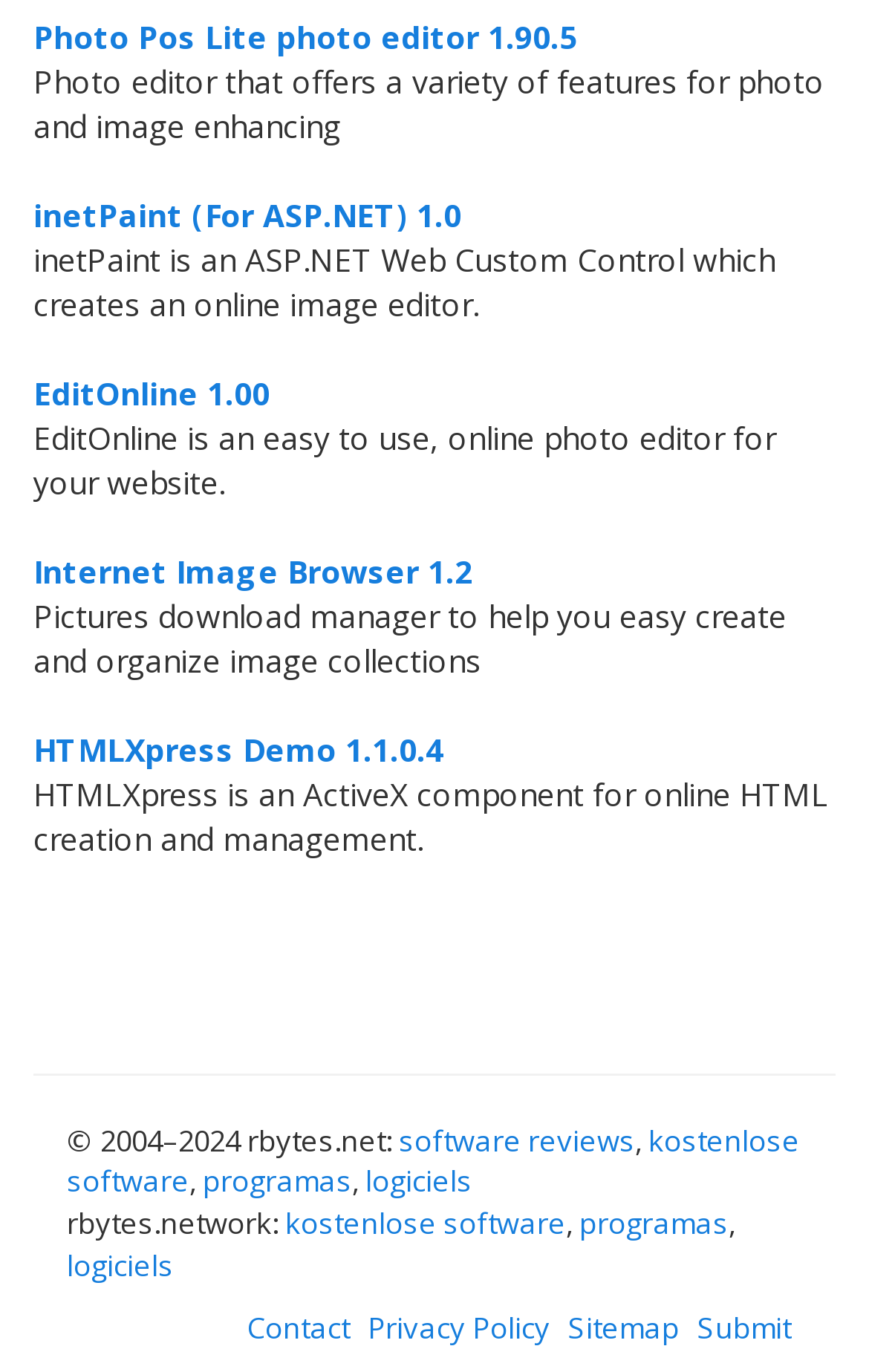Locate the bounding box coordinates of the region to be clicked to comply with the following instruction: "Visit inetPaint (For ASP.NET) 1.0". The coordinates must be four float numbers between 0 and 1, in the form [left, top, right, bottom].

[0.038, 0.141, 0.531, 0.172]